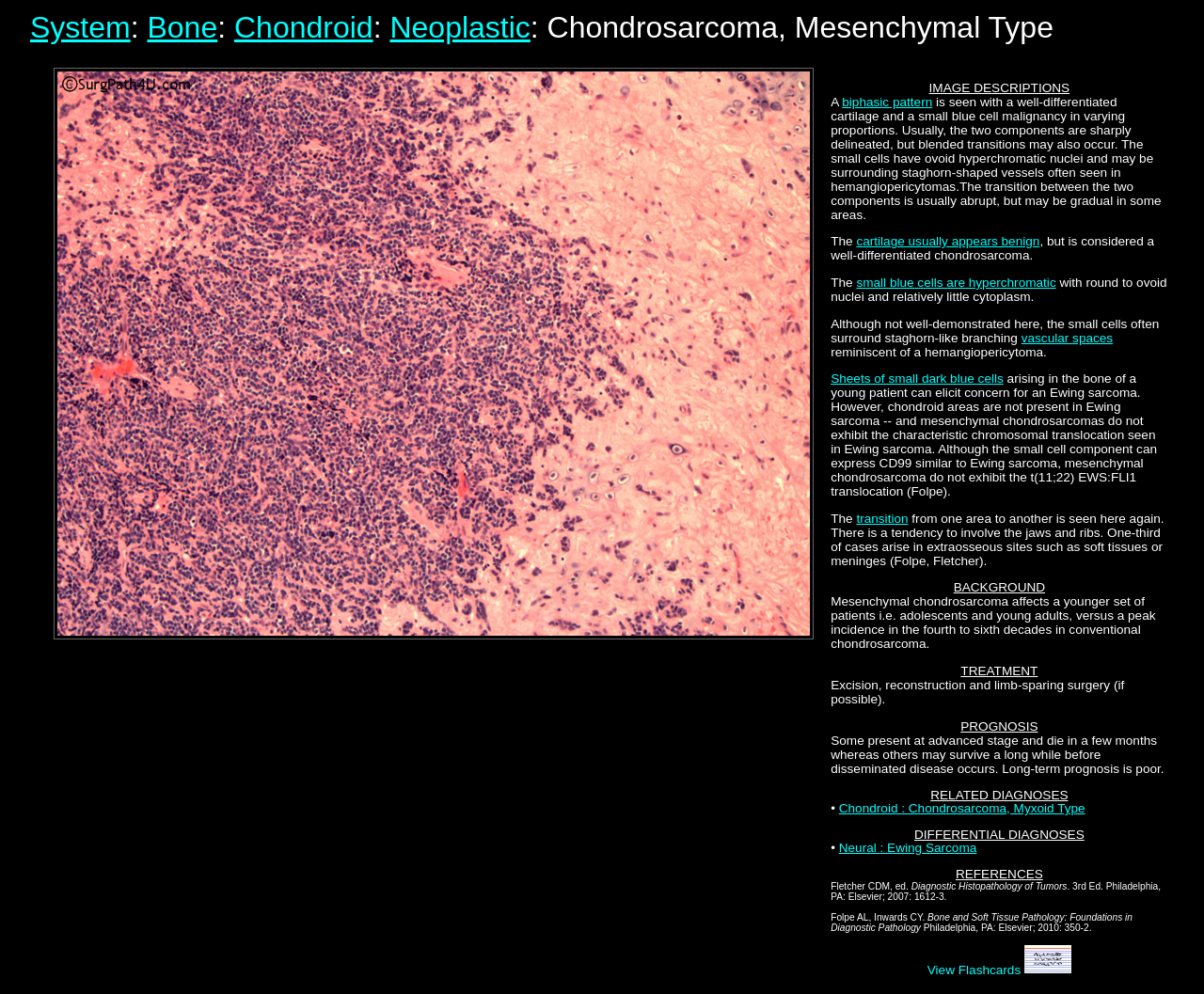For the given element description vascular spaces, determine the bounding box coordinates of the UI element. The coordinates should follow the format (top-left x, top-left y, bottom-right x, bottom-right y) and be within the range of 0 to 1.

[0.848, 0.333, 0.924, 0.347]